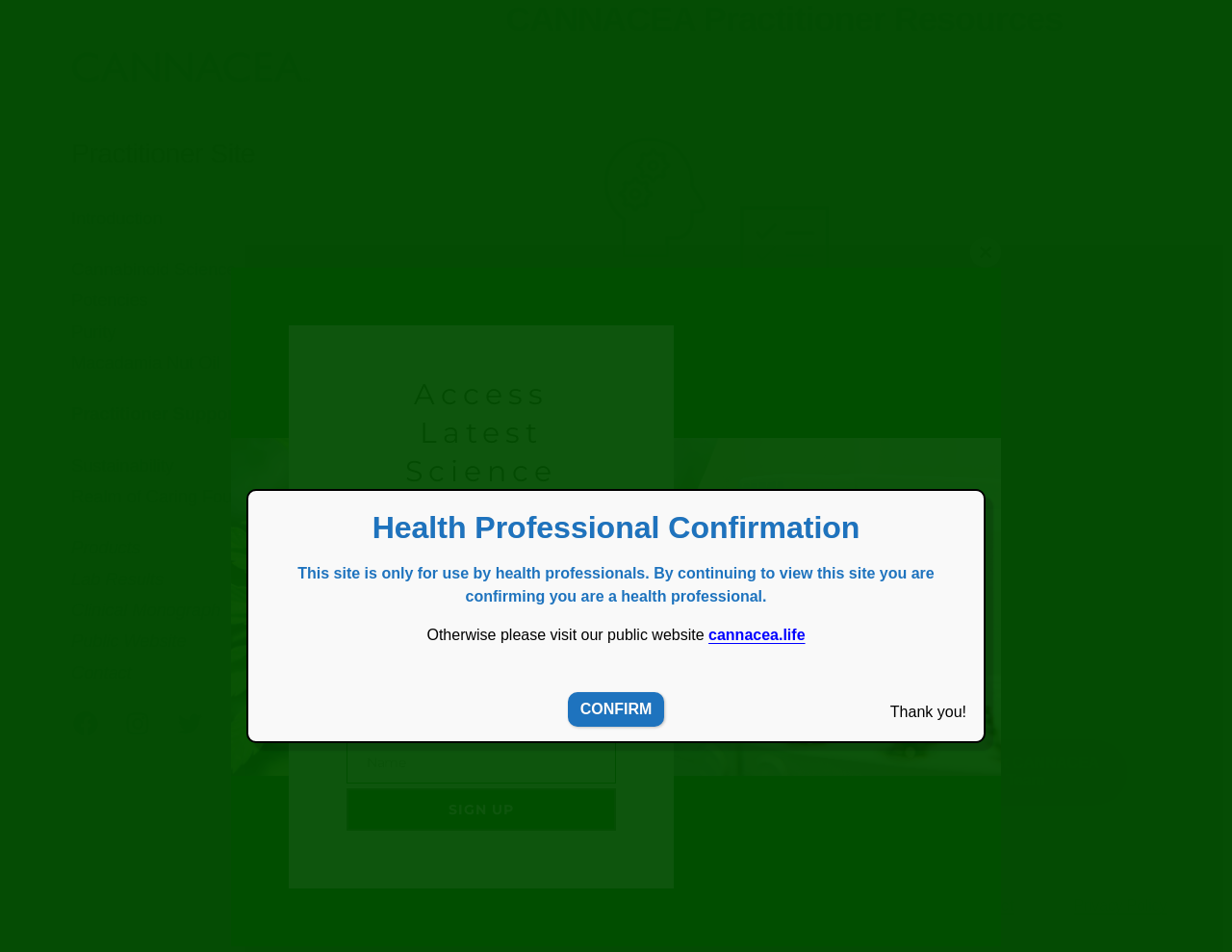What is the purpose of this website?
Analyze the screenshot and provide a detailed answer to the question.

Based on the warning message at the bottom of the page, 'This site is only for use by health professionals. By continuing to view this site you are confirming you are a health professional. Otherwise please visit our public website cannacea.life', it is clear that the website is intended for health professionals.